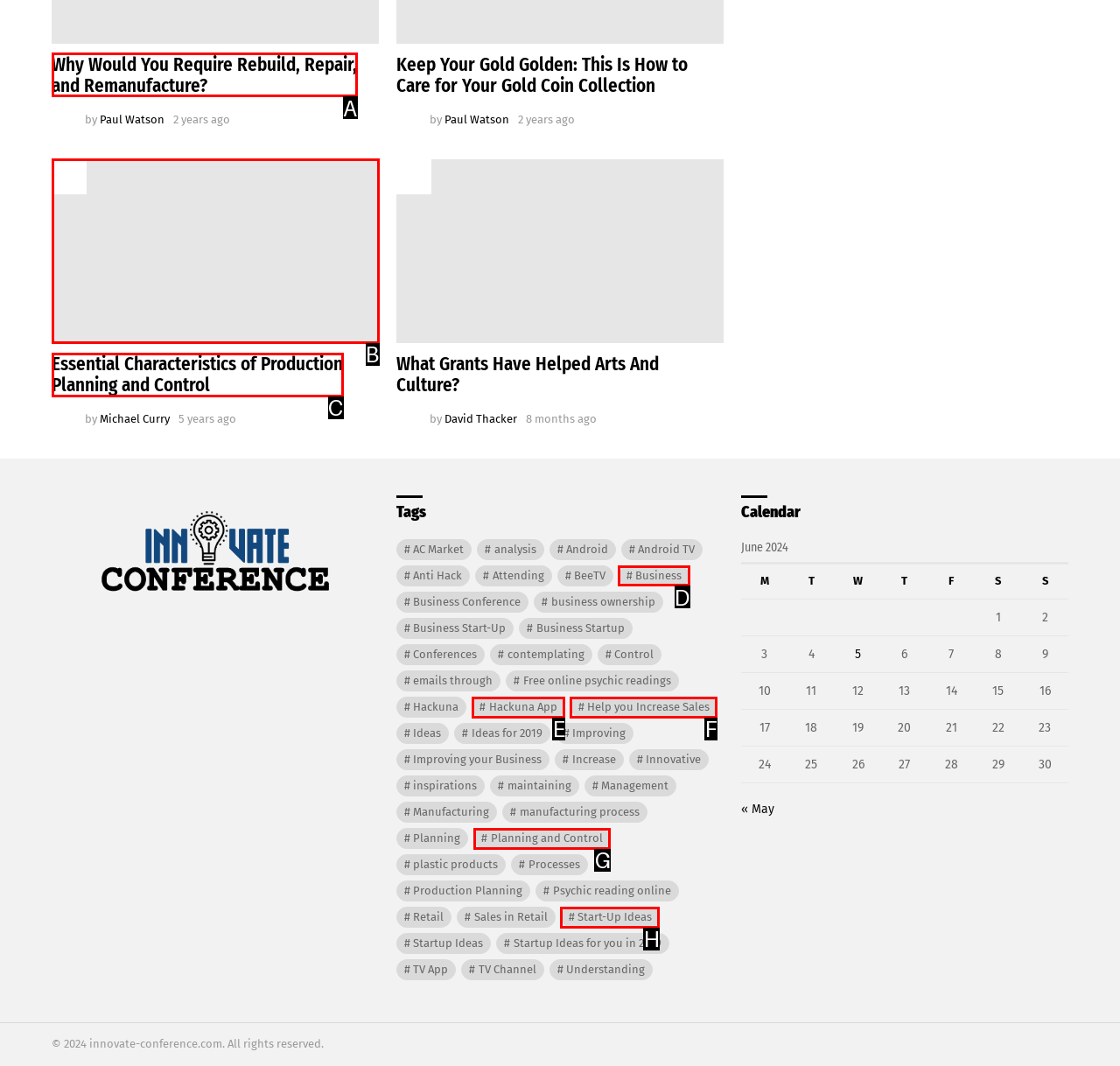Which HTML element should be clicked to complete the following task: Click on the 'Business' link?
Answer with the letter corresponding to the correct choice.

D